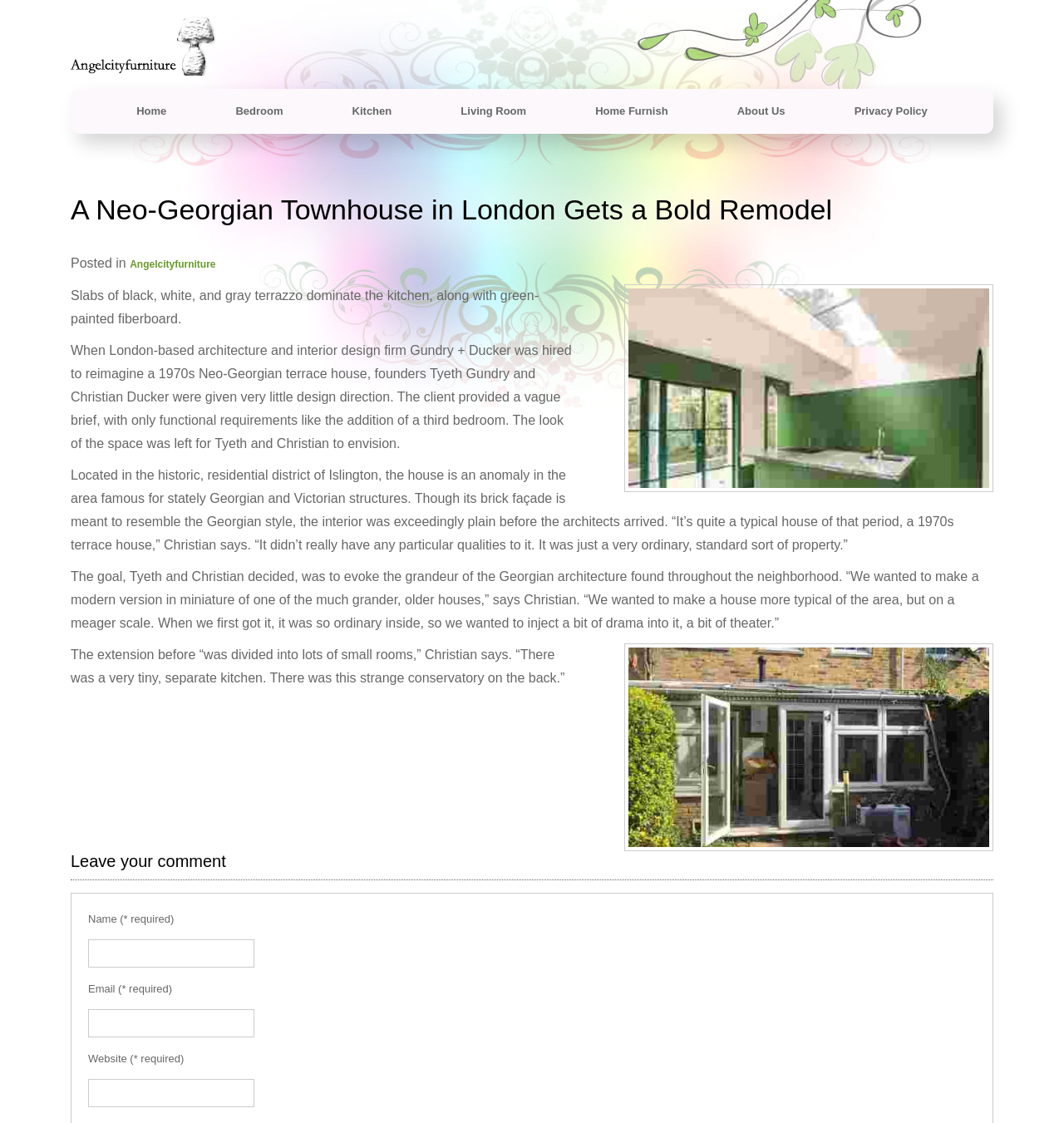Can you find the bounding box coordinates for the element that needs to be clicked to execute this instruction: "Click on Car Accidents"? The coordinates should be given as four float numbers between 0 and 1, i.e., [left, top, right, bottom].

None